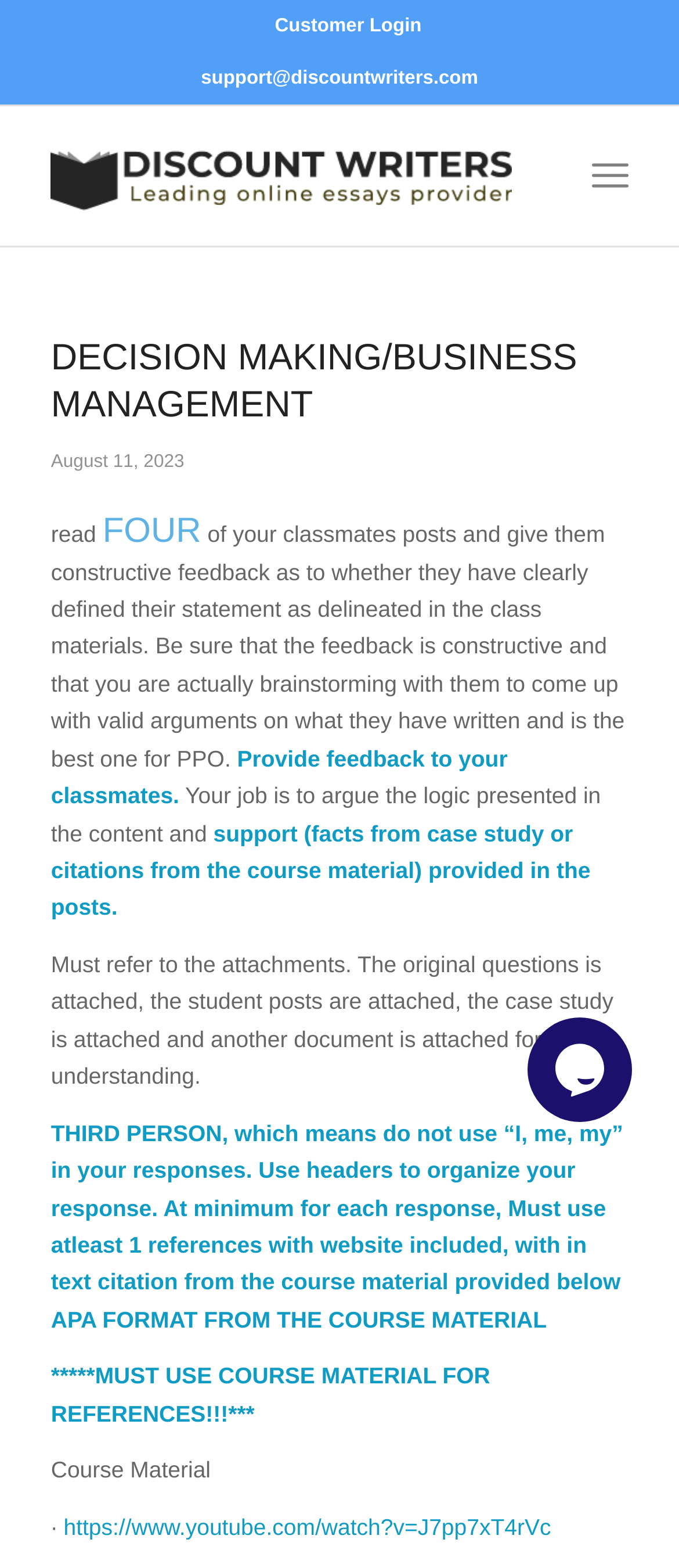What is the format required for the responses? Refer to the image and provide a one-word or short phrase answer.

Third person, APA format